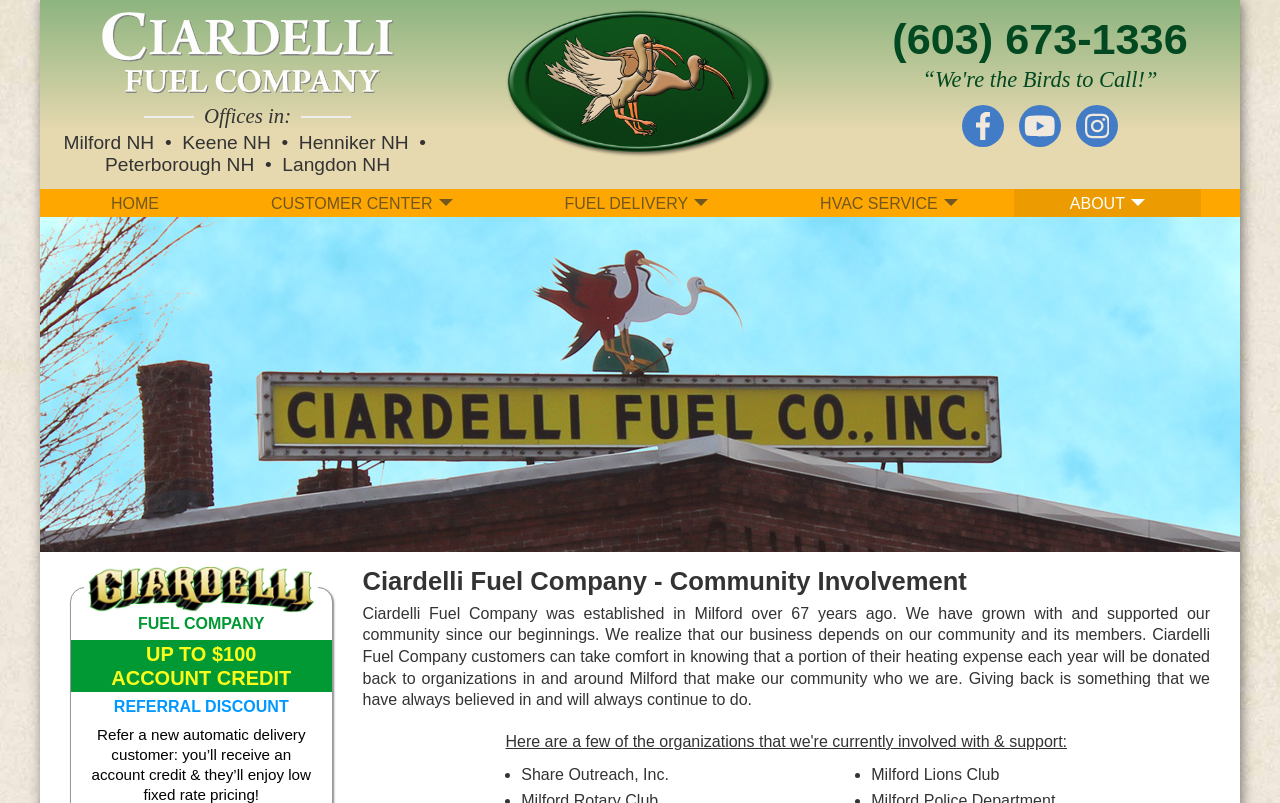Please locate the bounding box coordinates for the element that should be clicked to achieve the following instruction: "Click the Ciardelli Fuel Company logo". Ensure the coordinates are given as four float numbers between 0 and 1, i.e., [left, top, right, bottom].

[0.076, 0.054, 0.311, 0.075]